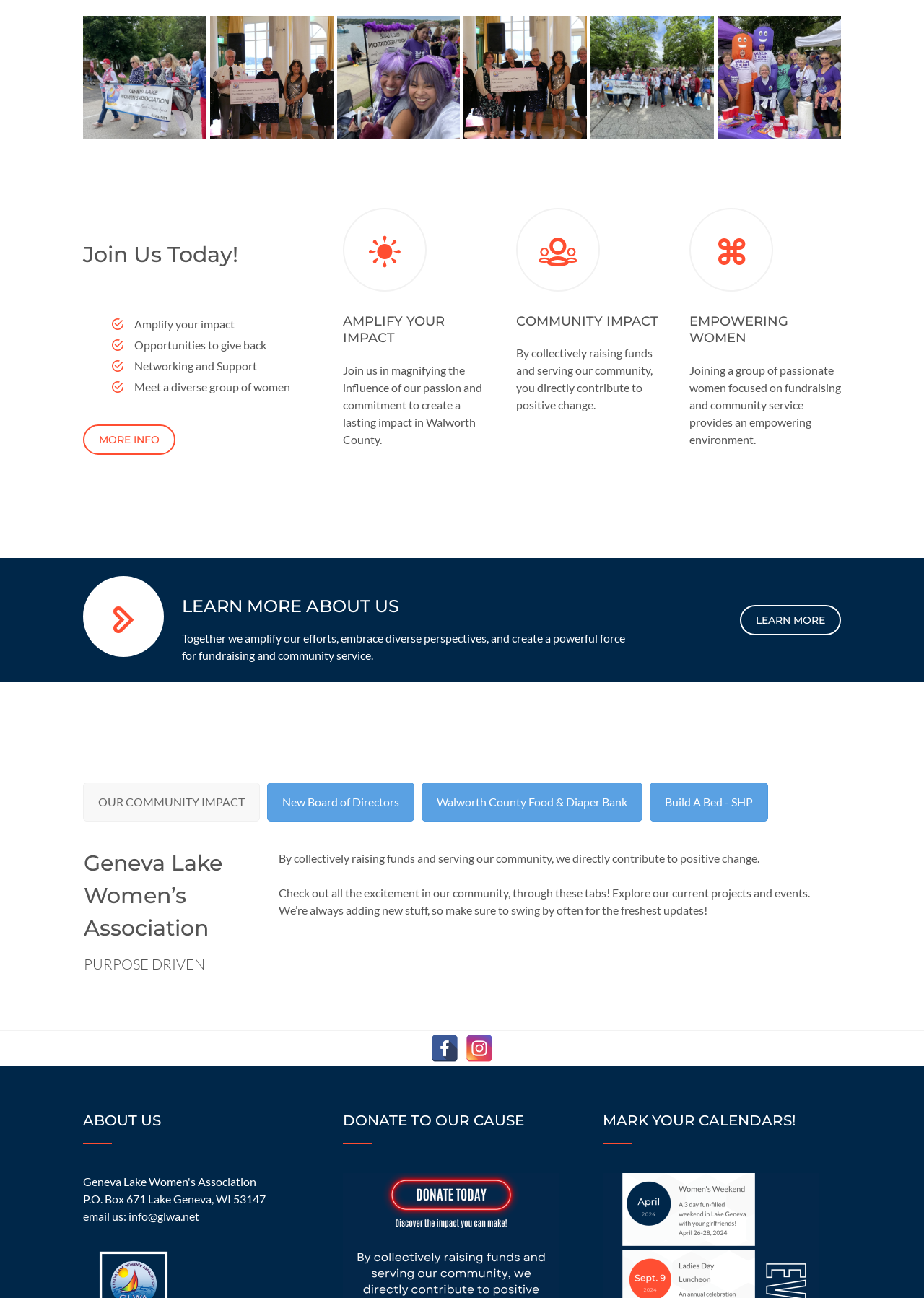Please pinpoint the bounding box coordinates for the region I should click to adhere to this instruction: "Click on 'MORE INFO'".

[0.09, 0.327, 0.19, 0.35]